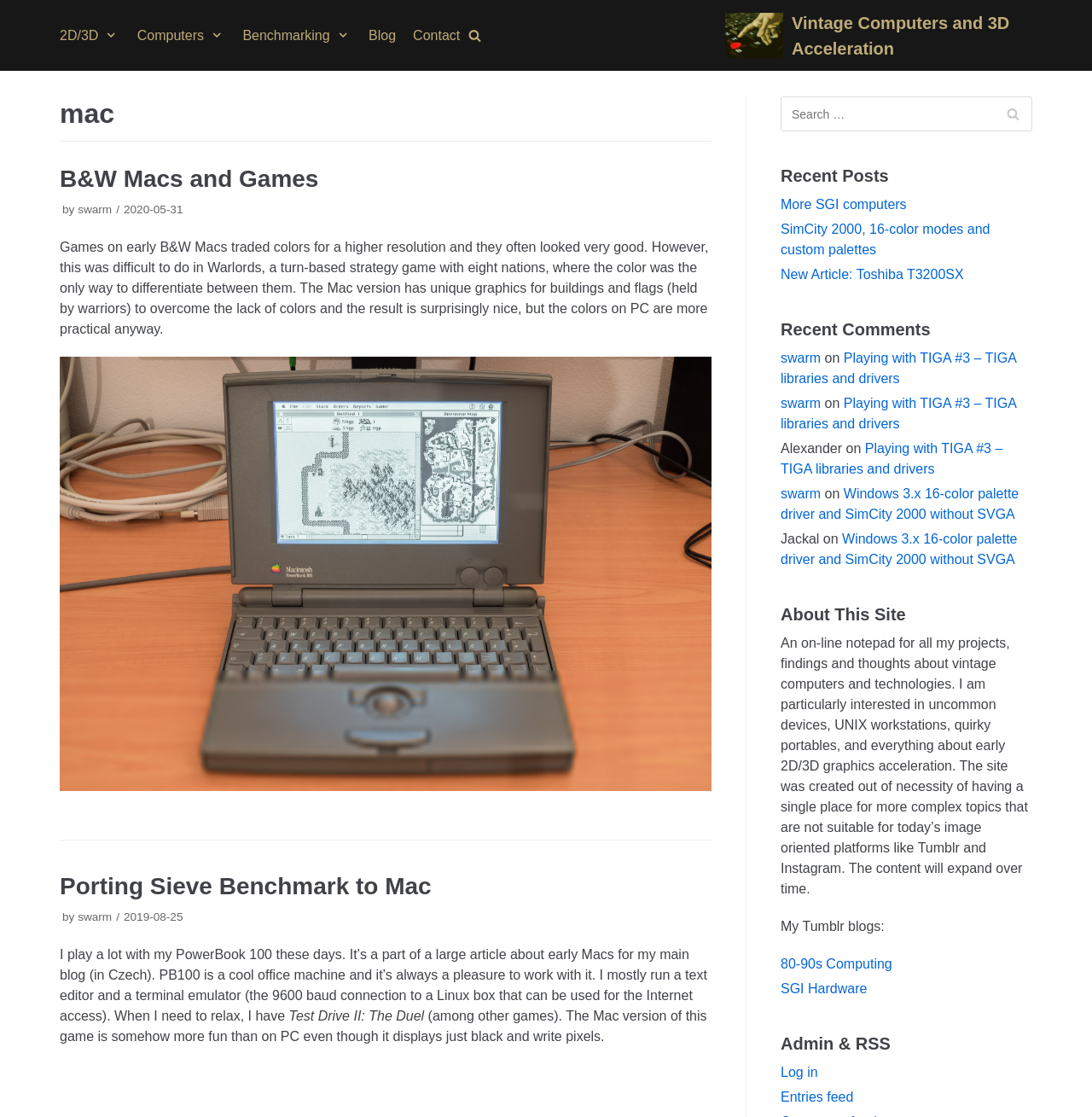Elaborate on the information and visuals displayed on the webpage.

The webpage is about vintage computers and 3D acceleration, with a focus on Mac computers. At the top, there is a navigation menu with links to "2D/3D", "Computers", "Benchmarking", "Blog", and "Contact". Each link has an accompanying image. Below the navigation menu, there is a search bar with a magnifying glass icon.

The main content of the page is divided into several sections. The first section has a heading "B&W Macs and Games" and discusses the challenges of creating games for early Mac computers with black and white displays. There is a link to a related article and a timestamp indicating when the article was published.

The next section has a heading "Porting Sieve Benchmark to Mac" and discusses the process of porting a benchmarking tool to Mac computers. Again, there is a link to a related article and a timestamp.

The page also features a section with recent posts, including links to articles about SGI computers, SimCity 2000, and Toshiba T3200SX. There is also a section with recent comments, including links to articles and usernames of commenters.

At the bottom of the page, there is a section about the website, including a description of its purpose and a list of Tumblr blogs related to vintage computers and technology. There are also links to administrative functions, such as logging in and accessing RSS feeds.

Throughout the page, there are various images and icons, including screenshots of games and computer interfaces, as well as logos and buttons for navigation and search functions.